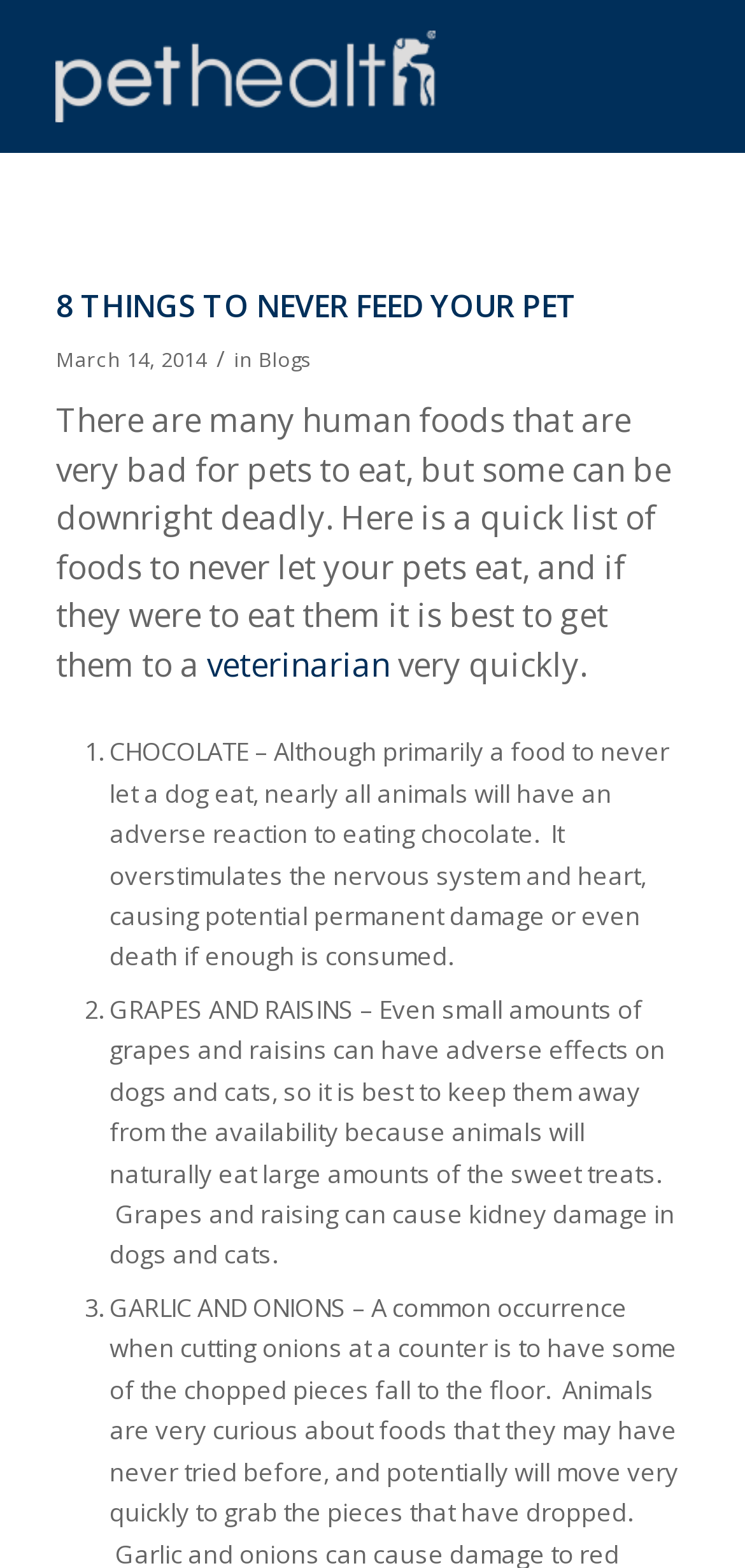Determine the bounding box coordinates of the UI element described by: "alt="Pet Health Las Vegas"".

[0.075, 0.0, 0.585, 0.098]